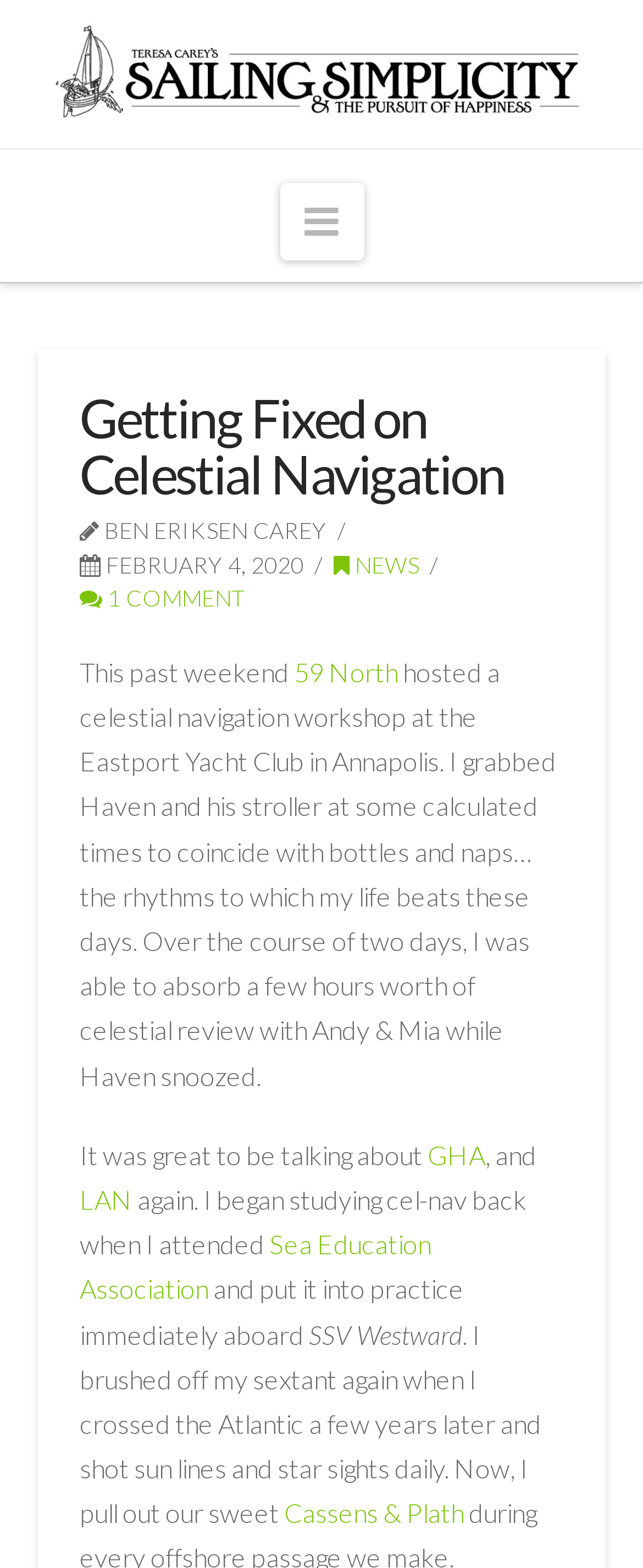What is the name of the yacht club where the celestial navigation workshop was held?
Refer to the image and give a detailed answer to the query.

The name of the yacht club can be found in the text element with the sentence '59 North hosted a celestial navigation workshop at the Eastport Yacht Club in Annapolis.'